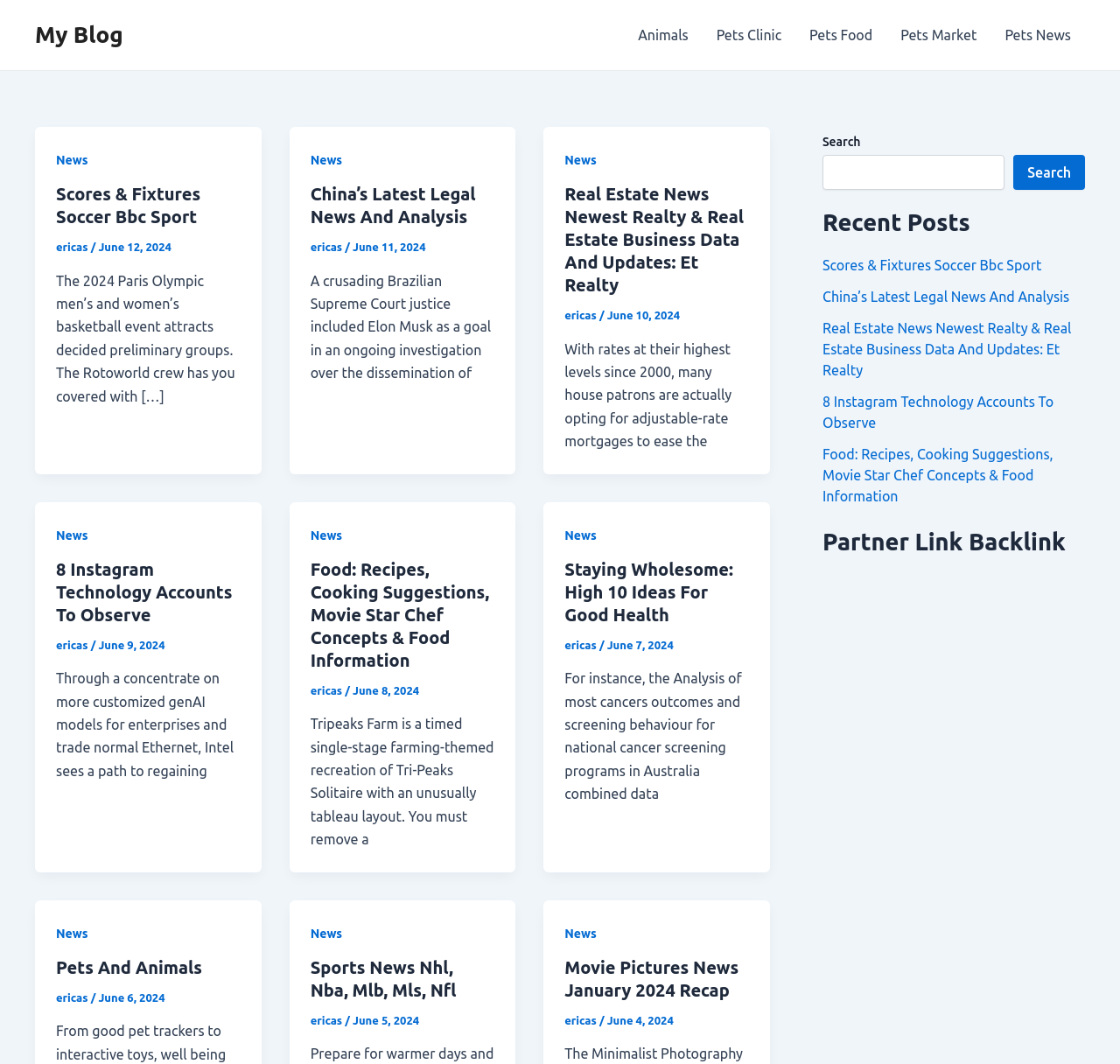Create an in-depth description of the webpage, covering main sections.

This webpage is a blog that displays a collection of news articles. At the top, there is a link to "My Blog" and a secondary menu with links to various categories such as "Animals", "Pets Clinic", "Pets Food", "Pets Market", and "Pets News". 

Below the menu, there are multiple articles arranged in a grid-like structure. Each article has a heading, a link to the article, and a brief summary of the content. The articles are organized into four columns, with each column containing multiple articles. The articles are not grouped by category, but rather seem to be a mix of different topics.

The headings of the articles include "Scores & Fixtures Soccer Bbc Sport", "China’s Latest Legal News And Analysis", "Real Estate News Newest Realty & Real Estate Business Data And Updates: Et Realty", and many others. The summaries of the articles provide a brief overview of the content, such as "The 2024 Paris Olympic men’s and women’s basketball event attracts decided preliminary groups" and "With rates at their highest levels since 2000, many house patrons are actually opting for adjustable-rate mortgages to ease the".

Each article also has a link to the author, "ericas", and a date stamp, ranging from June 5, 2024, to June 12, 2024. The articles are not separated by any clear boundaries, but rather flow into each other in a continuous stream.